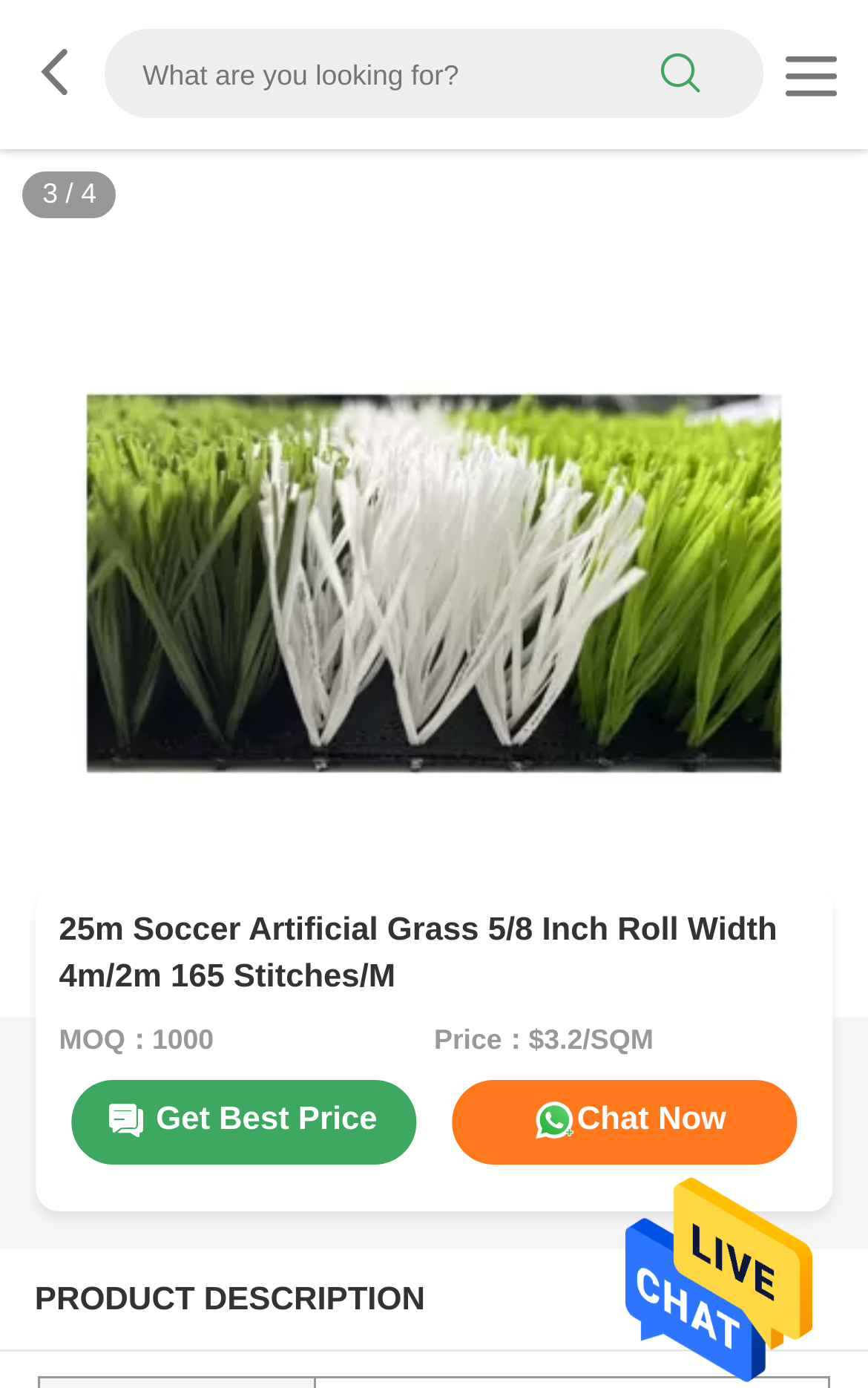Consider the image and give a detailed and elaborate answer to the question: 
What is the price per square meter?

I found the price per square meter by looking at the text 'Price：$3.2/SQM' which is located below the product image and next to the minimum order quantity.